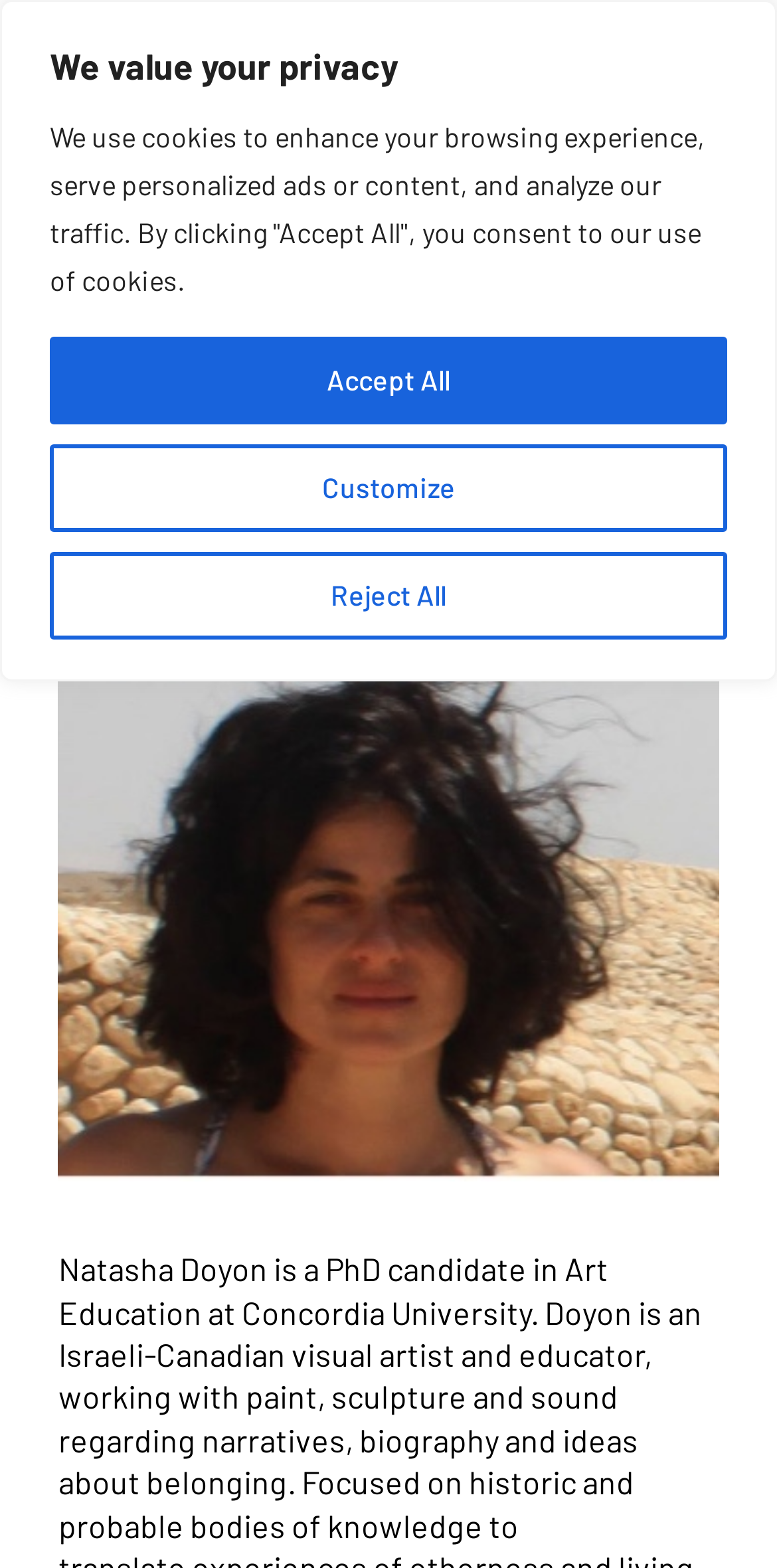Provide a one-word or brief phrase answer to the question:
Are there any menu items on the webpage?

Yes